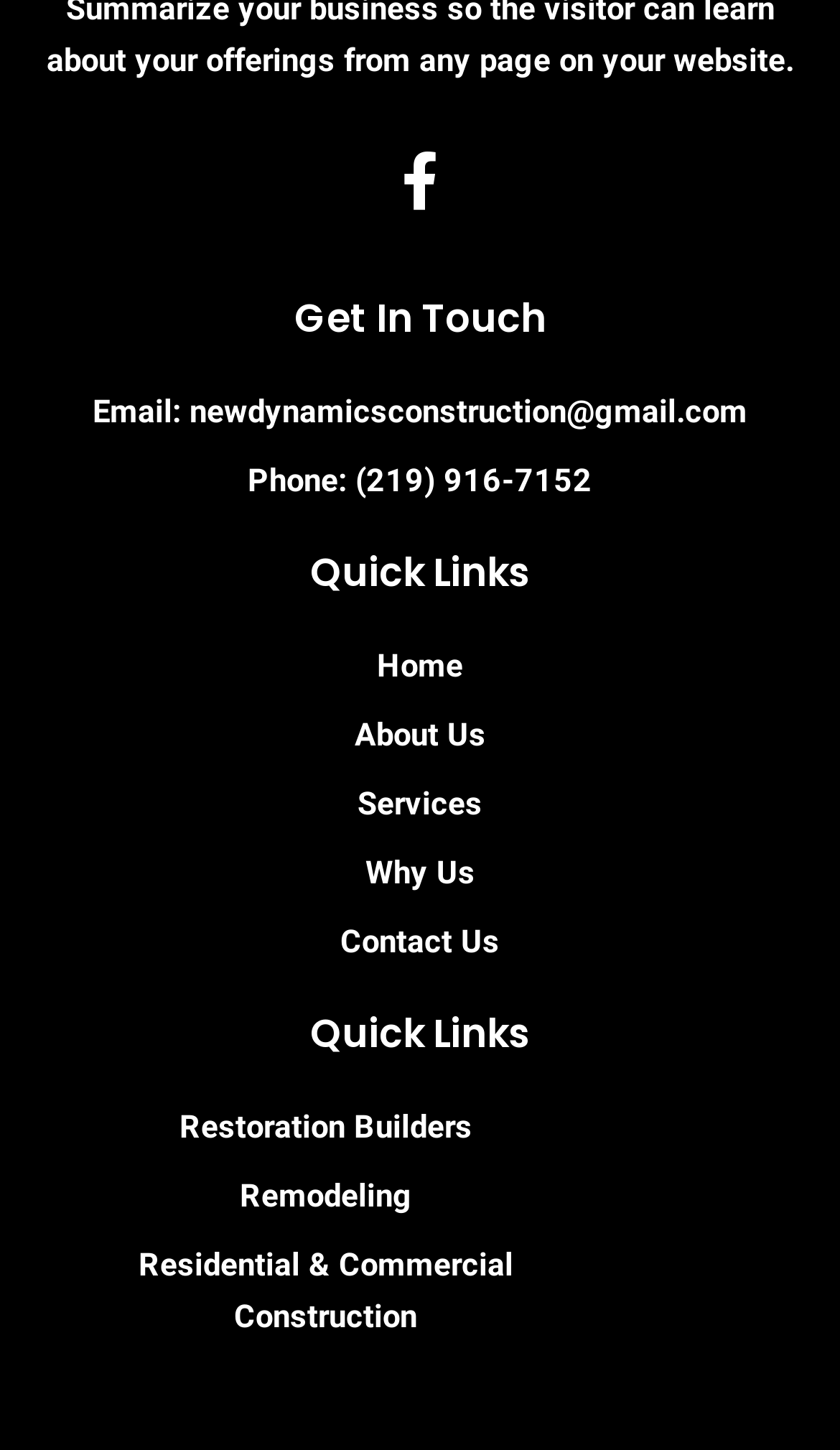Respond to the question below with a single word or phrase:
How many links are under Quick Links?

7